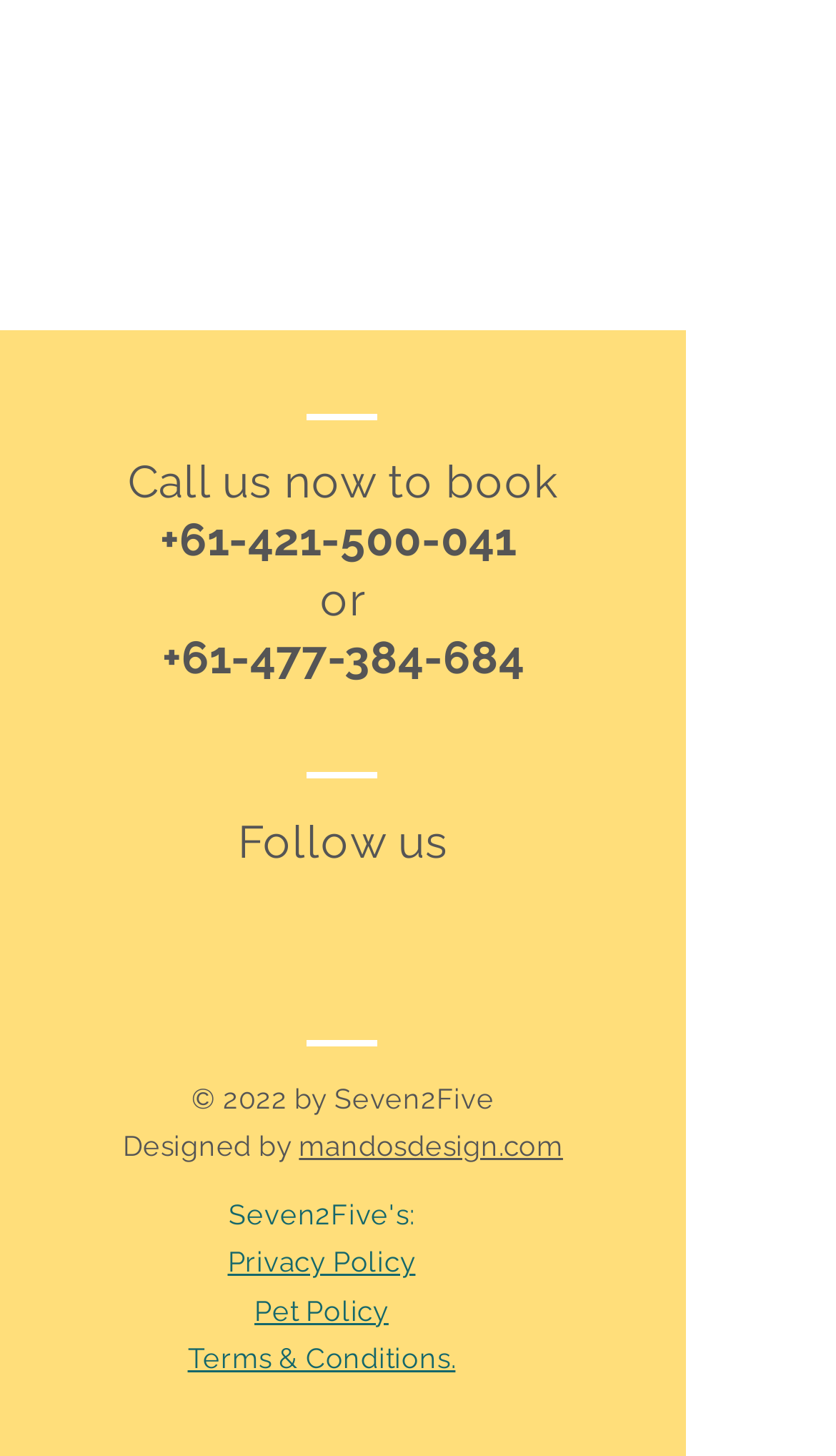Who designed the website?
We need a detailed and exhaustive answer to the question. Please elaborate.

The designer of the website can be found in the StaticText element with the text 'Designed by'. This element is a child of the contentinfo element and has a bounding box with coordinates [0.147, 0.777, 0.358, 0.799]. The link to the designer's website is 'mandosdesign.com'.